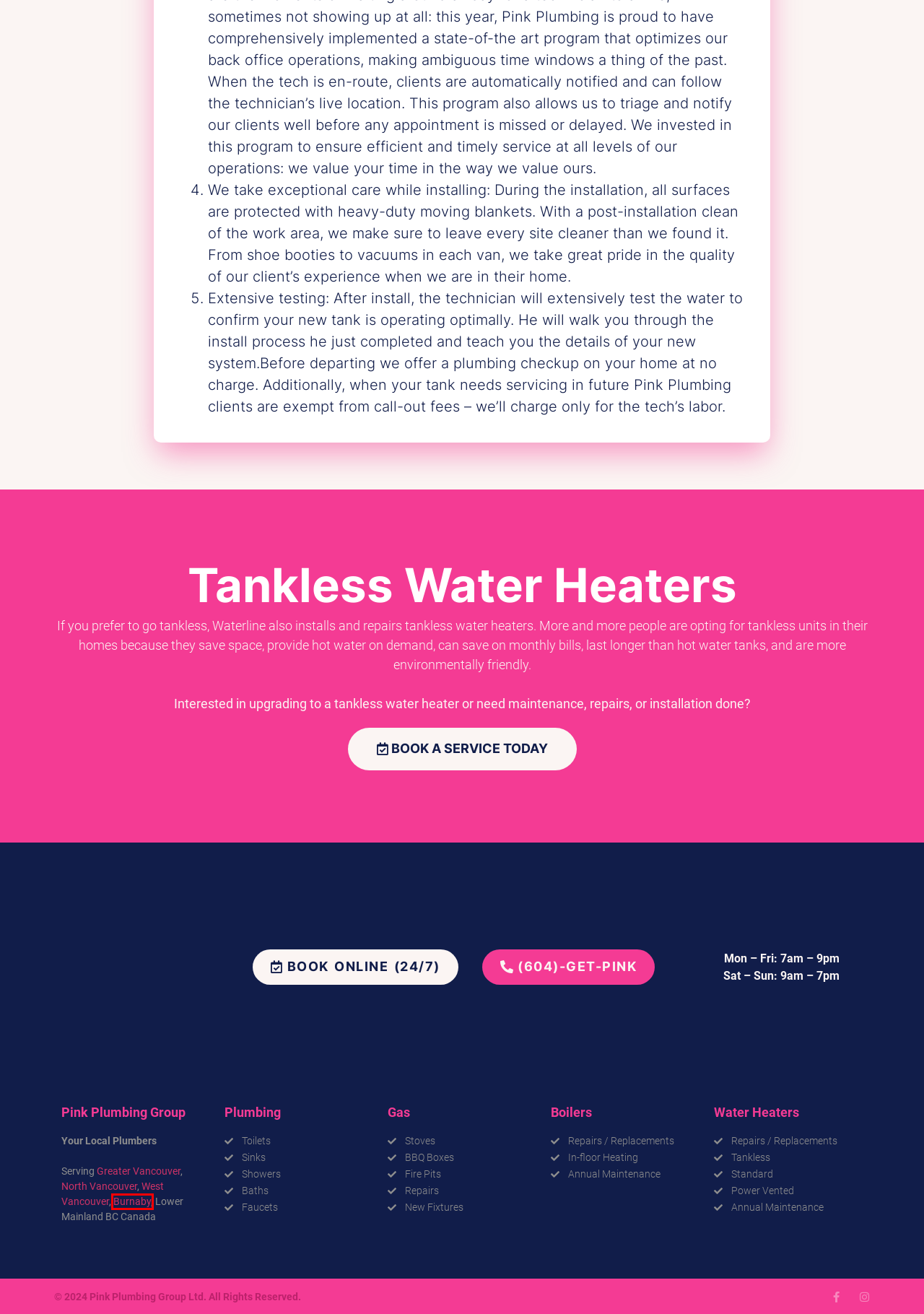Take a look at the provided webpage screenshot featuring a red bounding box around an element. Select the most appropriate webpage description for the page that loads after clicking on the element inside the red bounding box. Here are the candidates:
A. Pricing - Pink Plumbing Group
B. North Vancouver - Pink Plumbing Group
C. Heating Services | Boilers | Tankless Water Heaters
D. WestVancouver - Pink Plumbing Group
E. Boiler Repair | Pink Plumbing Group
F. Burnaby - Pink Plumbing Group
G. Vancouver - Pink Plumbing Group
H. About - Pink Plumbing Group

F